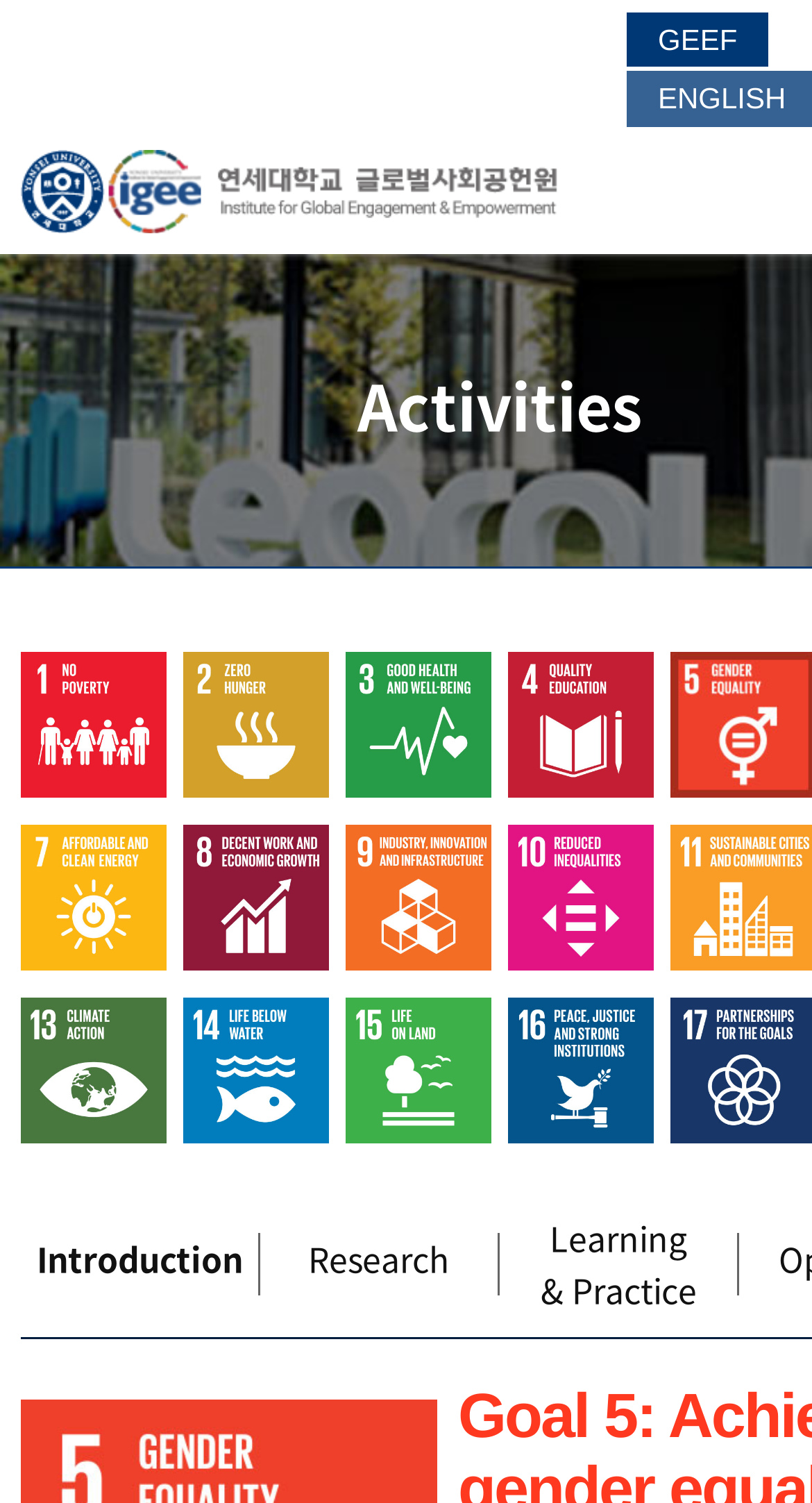Give a one-word or short phrase answer to this question: 
What is the third Sustainable Development Goal?

Good Health and Well-Being